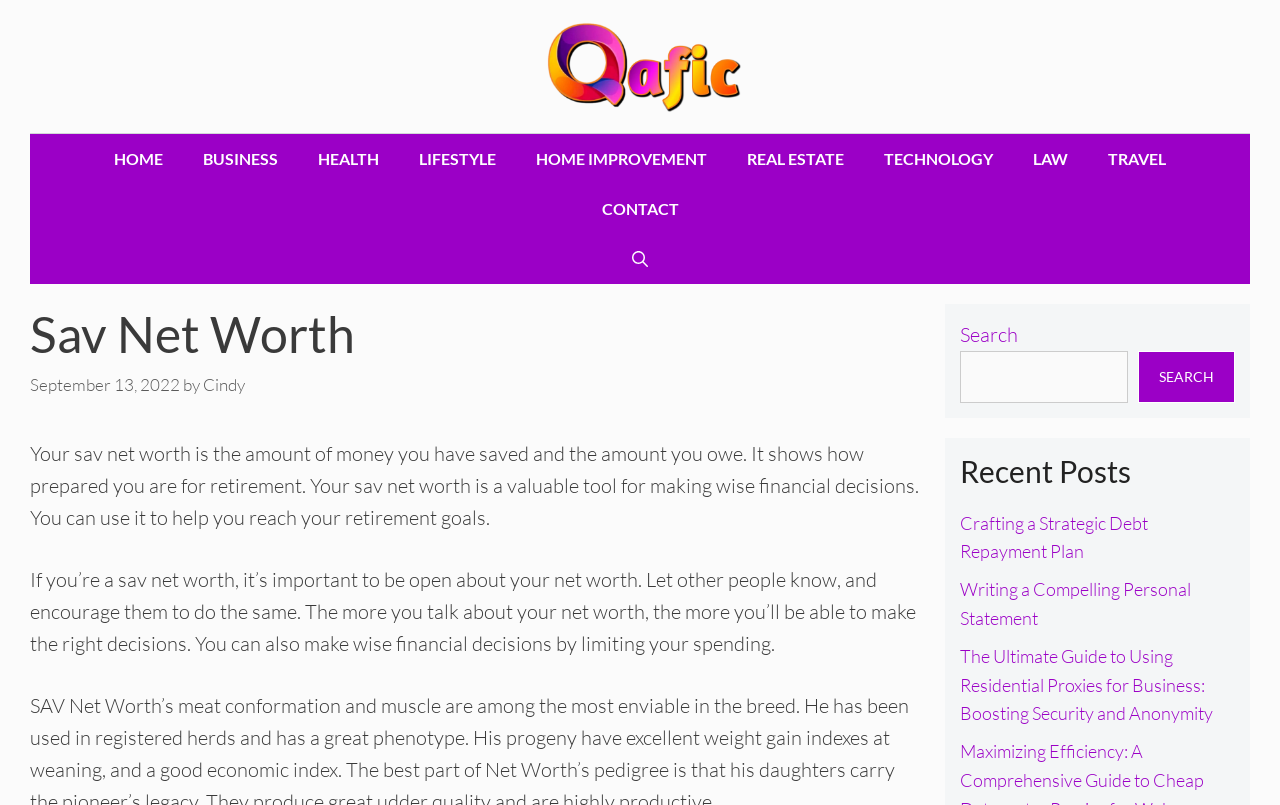Specify the bounding box coordinates for the region that must be clicked to perform the given instruction: "Go to the HOME page".

[0.073, 0.166, 0.143, 0.228]